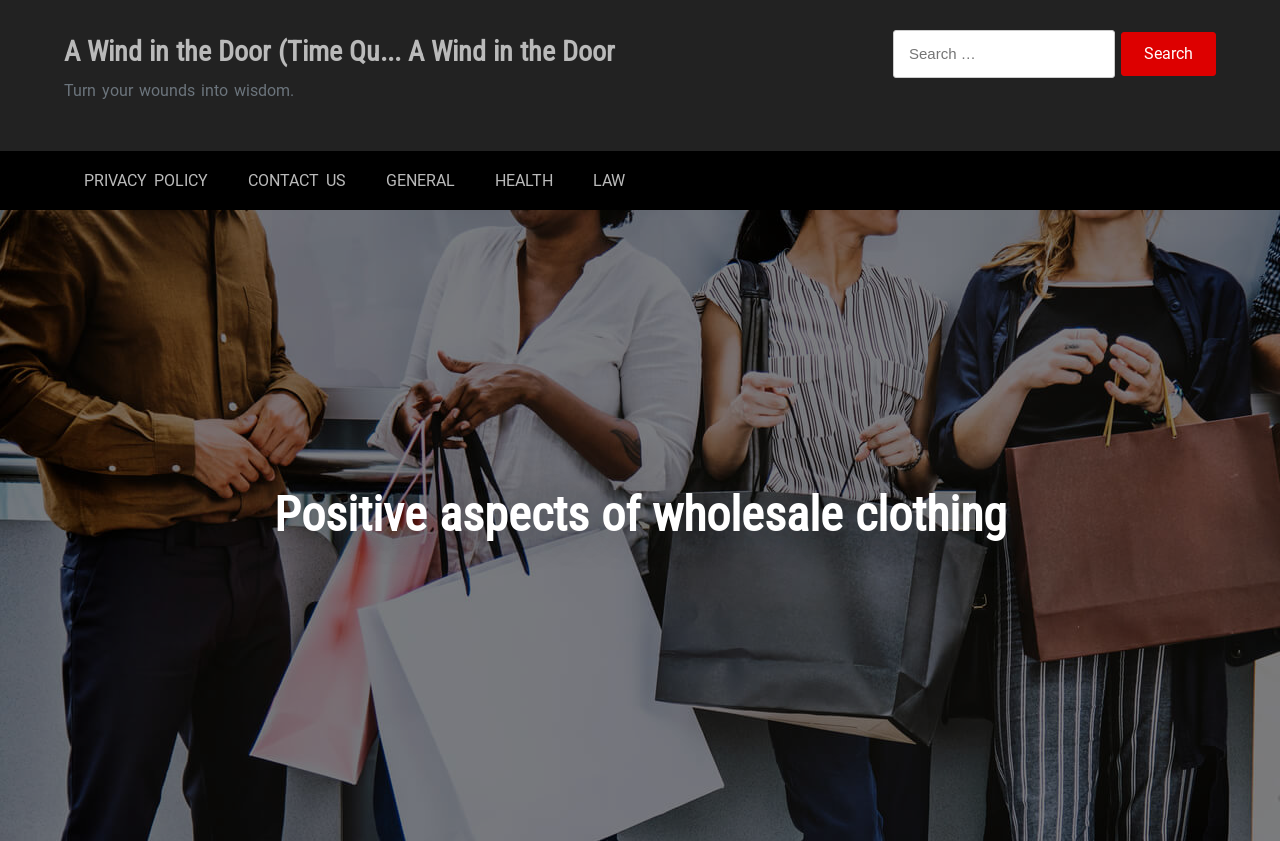Given the element description "Contact Us", identify the bounding box of the corresponding UI element.

[0.178, 0.18, 0.286, 0.25]